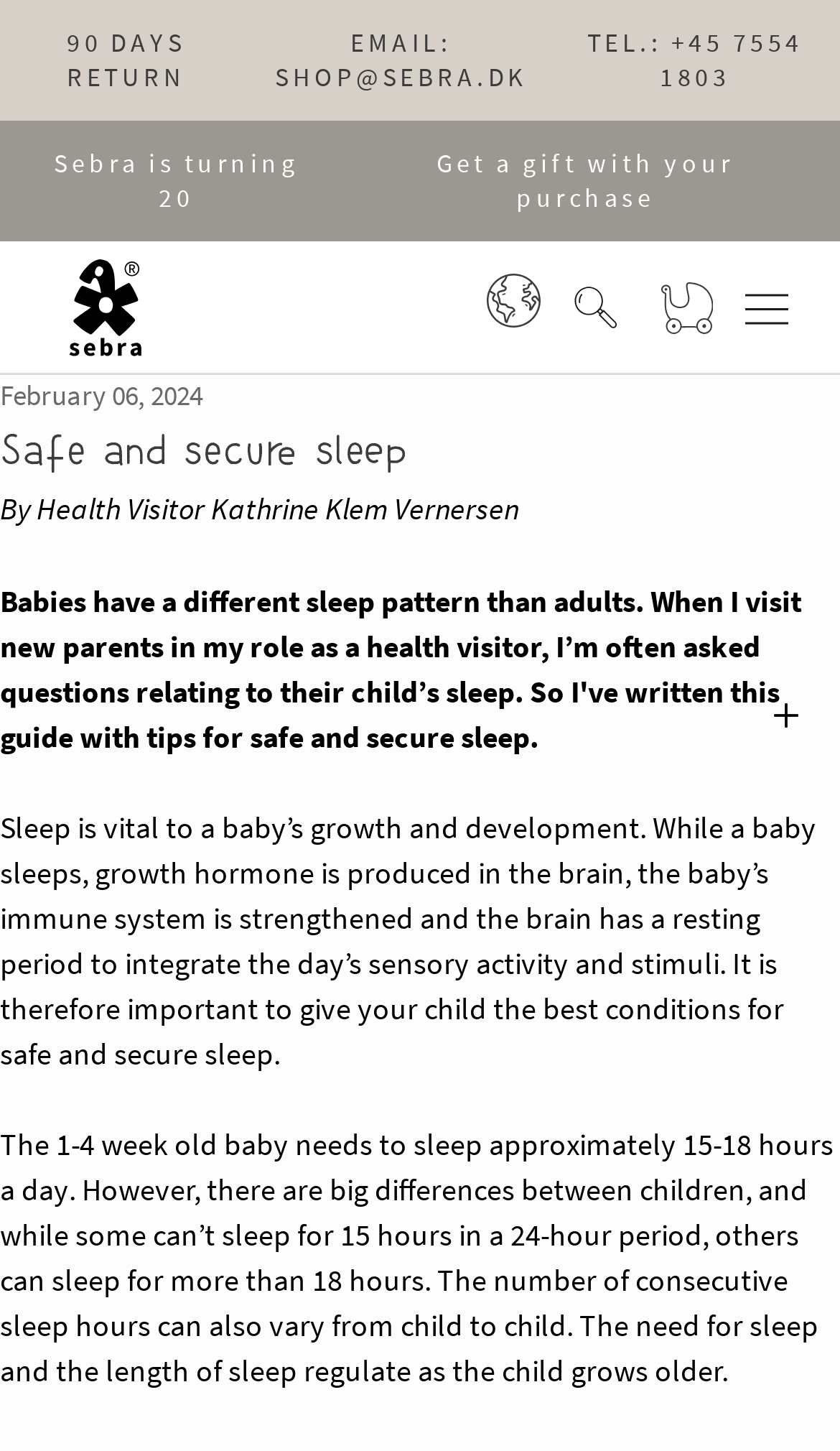Please determine the bounding box coordinates for the UI element described as: "aria-label="Go to frontpage"".

[0.062, 0.166, 0.19, 0.258]